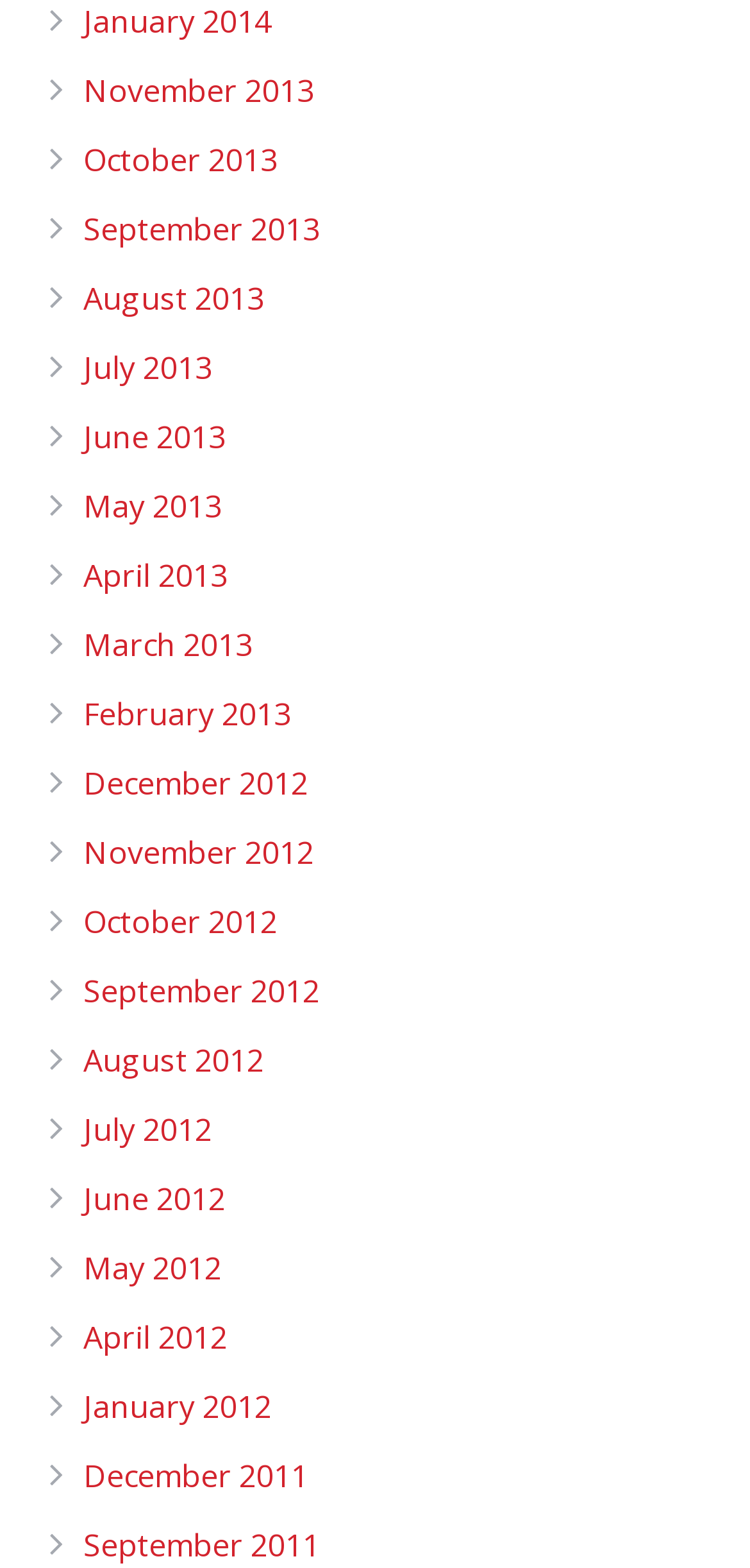Identify the bounding box coordinates of the element that should be clicked to fulfill this task: "view September 2011". The coordinates should be provided as four float numbers between 0 and 1, i.e., [left, top, right, bottom].

[0.111, 0.972, 0.426, 0.999]